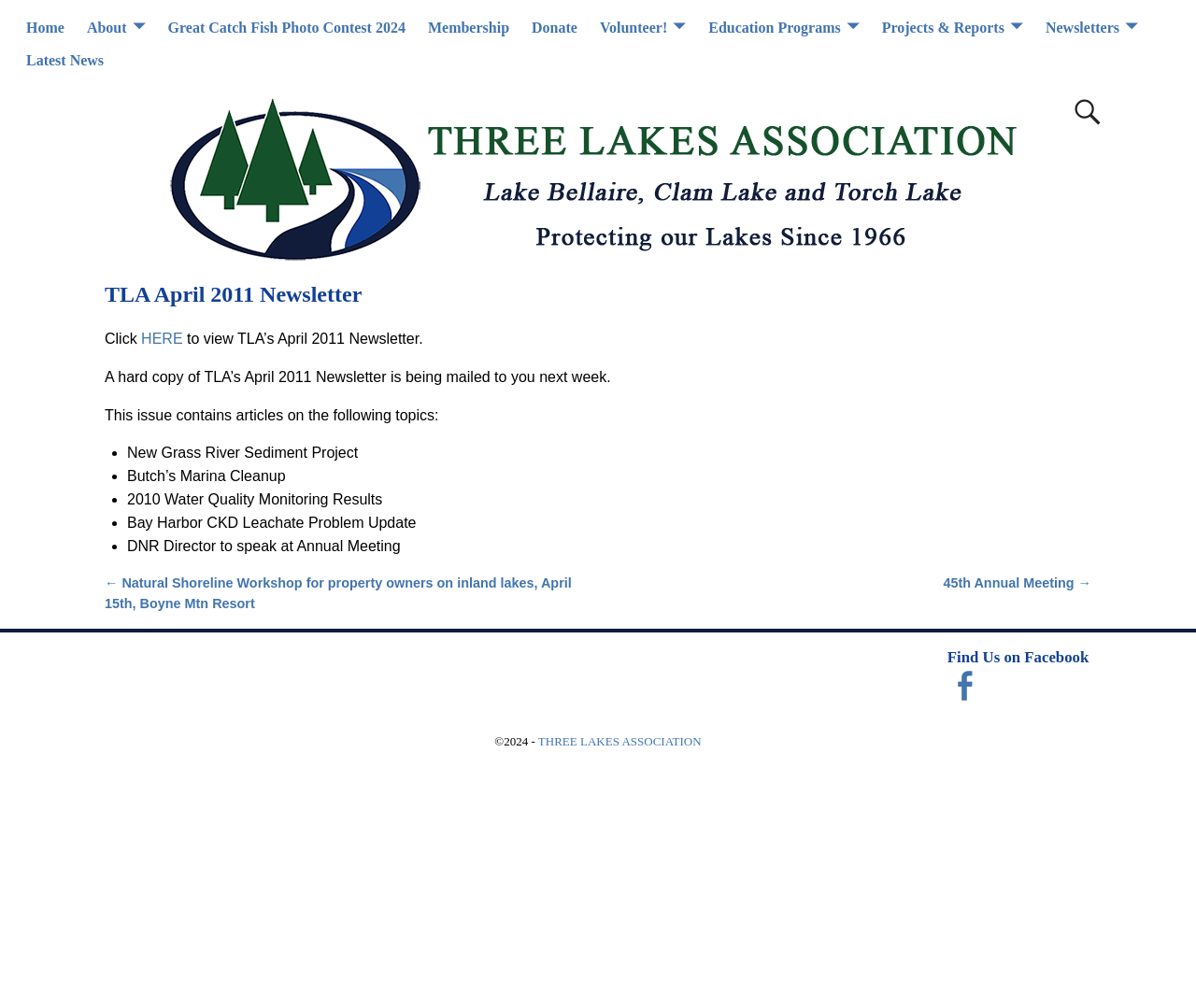Respond with a single word or phrase to the following question: What is the copyright year of the webpage?

2024